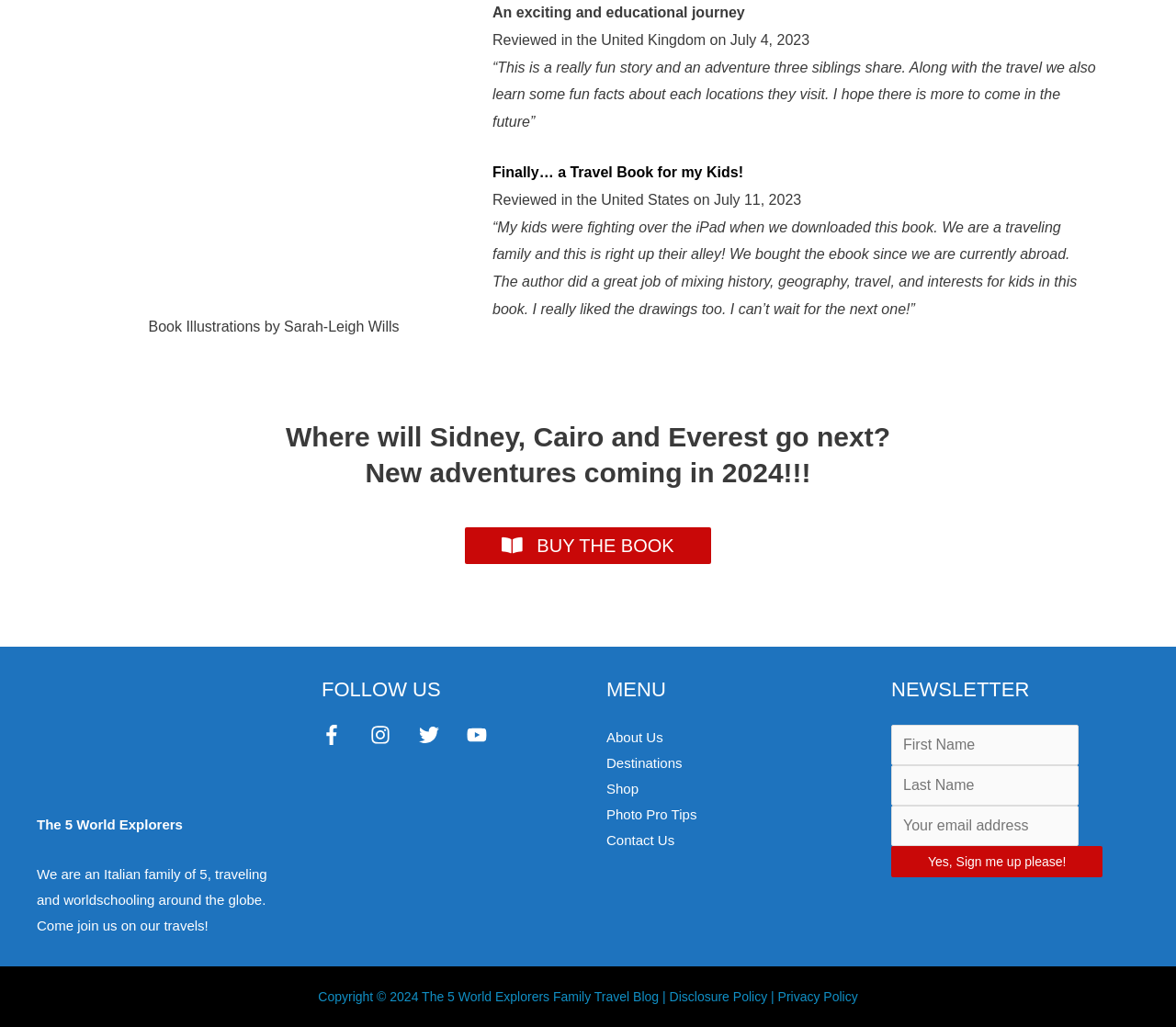Respond with a single word or short phrase to the following question: 
What type of family is described on the webpage?

Italian family